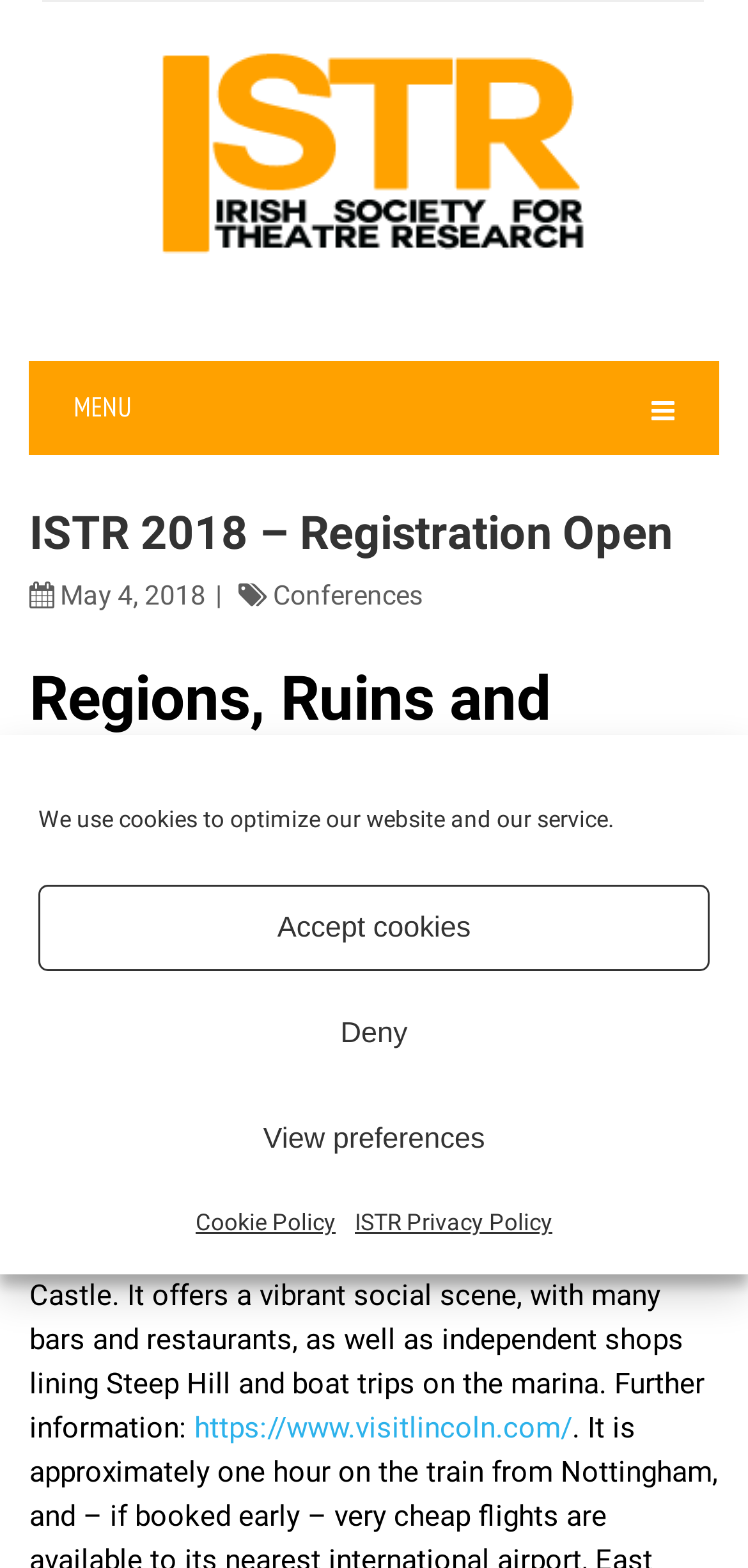Where is ISTR 2018 taking place?
Answer the question with as much detail as possible.

I found the location by reading the text 'I.S.T.R. 2018 / 1-2 June, University of Lincoln' on the webpage, which provides information about the event.